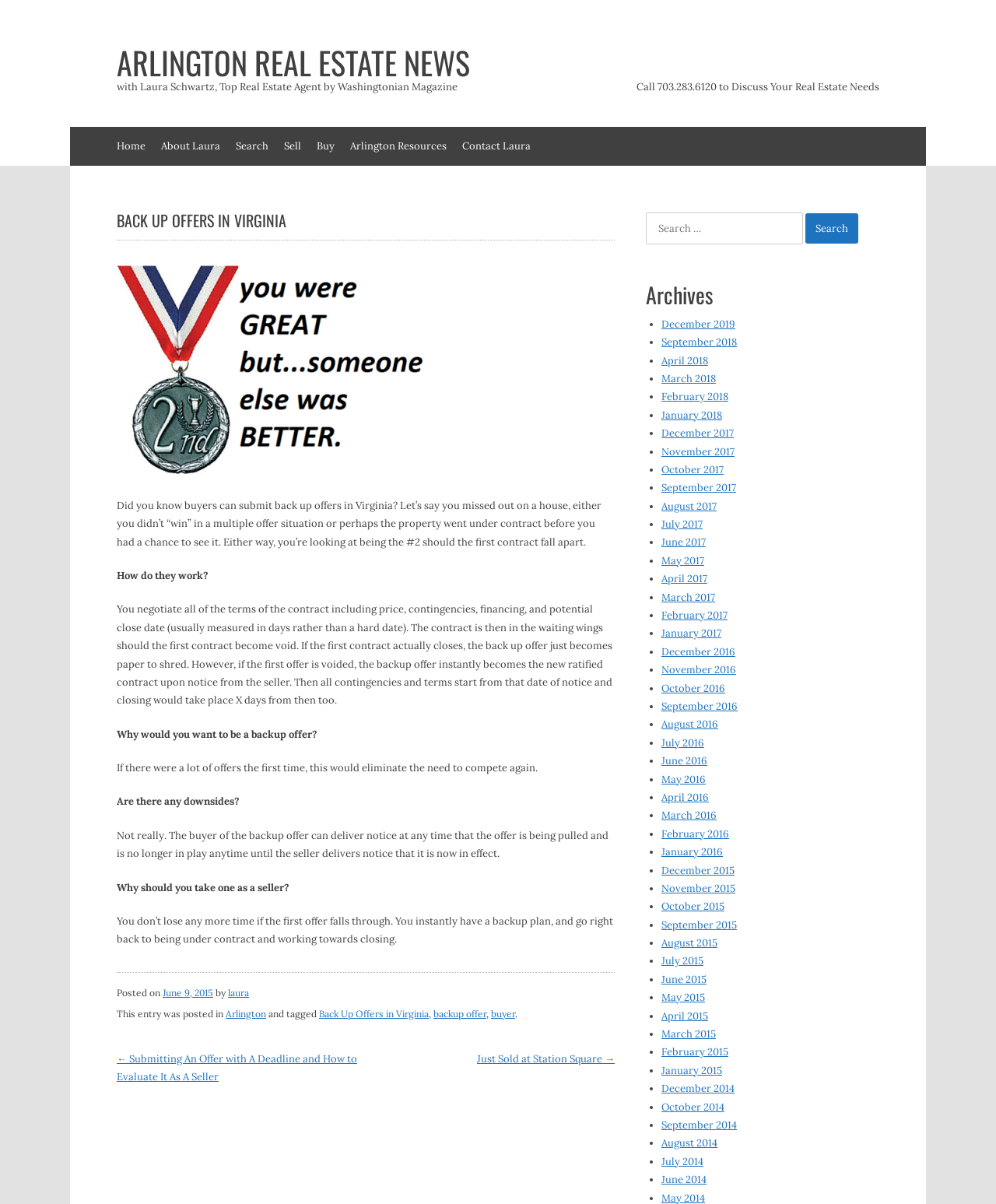Find and indicate the bounding box coordinates of the region you should select to follow the given instruction: "View 'Arlington Resources'".

[0.352, 0.106, 0.448, 0.138]